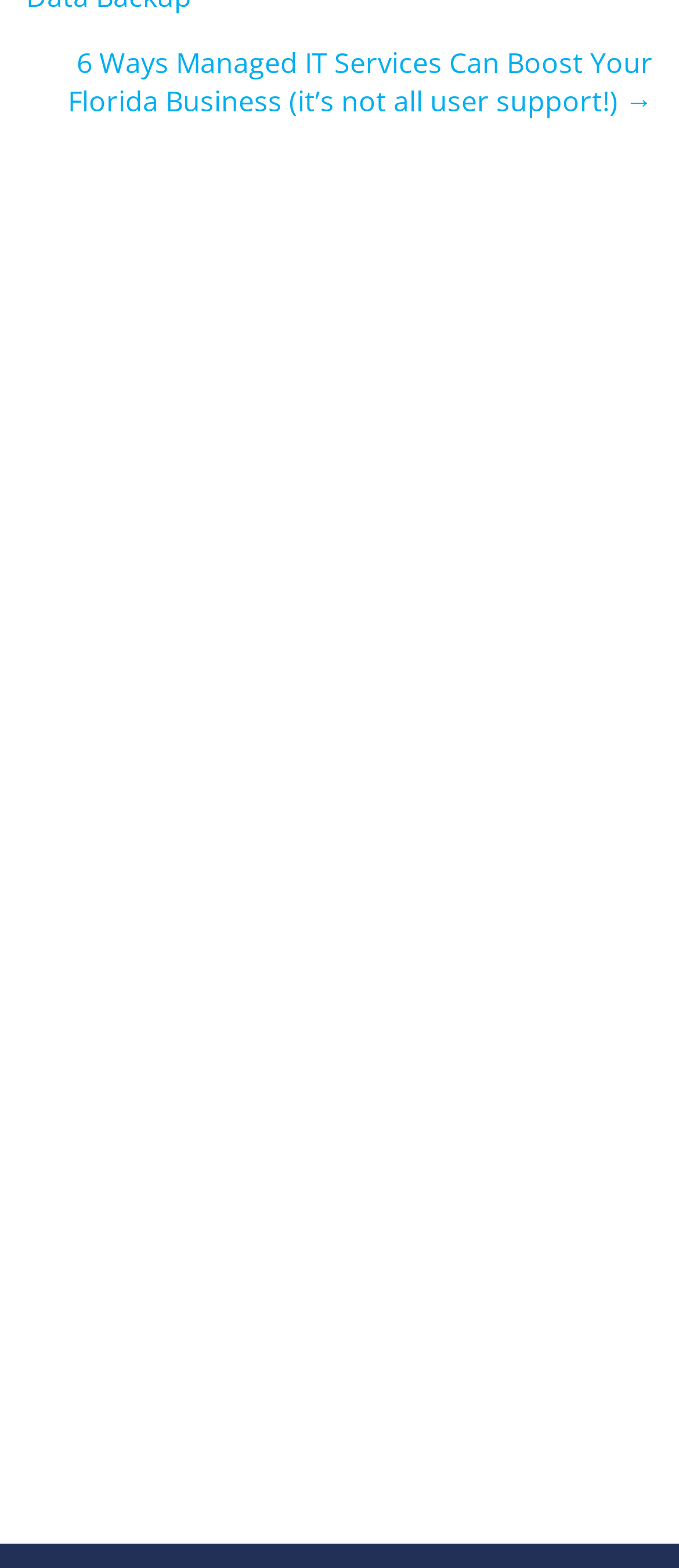Look at the image and write a detailed answer to the question: 
What is the call-to-action on the webpage?

I can see a prominent button on the webpage with the text 'Download Now'. This button appears to be a call-to-action, encouraging users to download a resource or document related to the webpage's content.